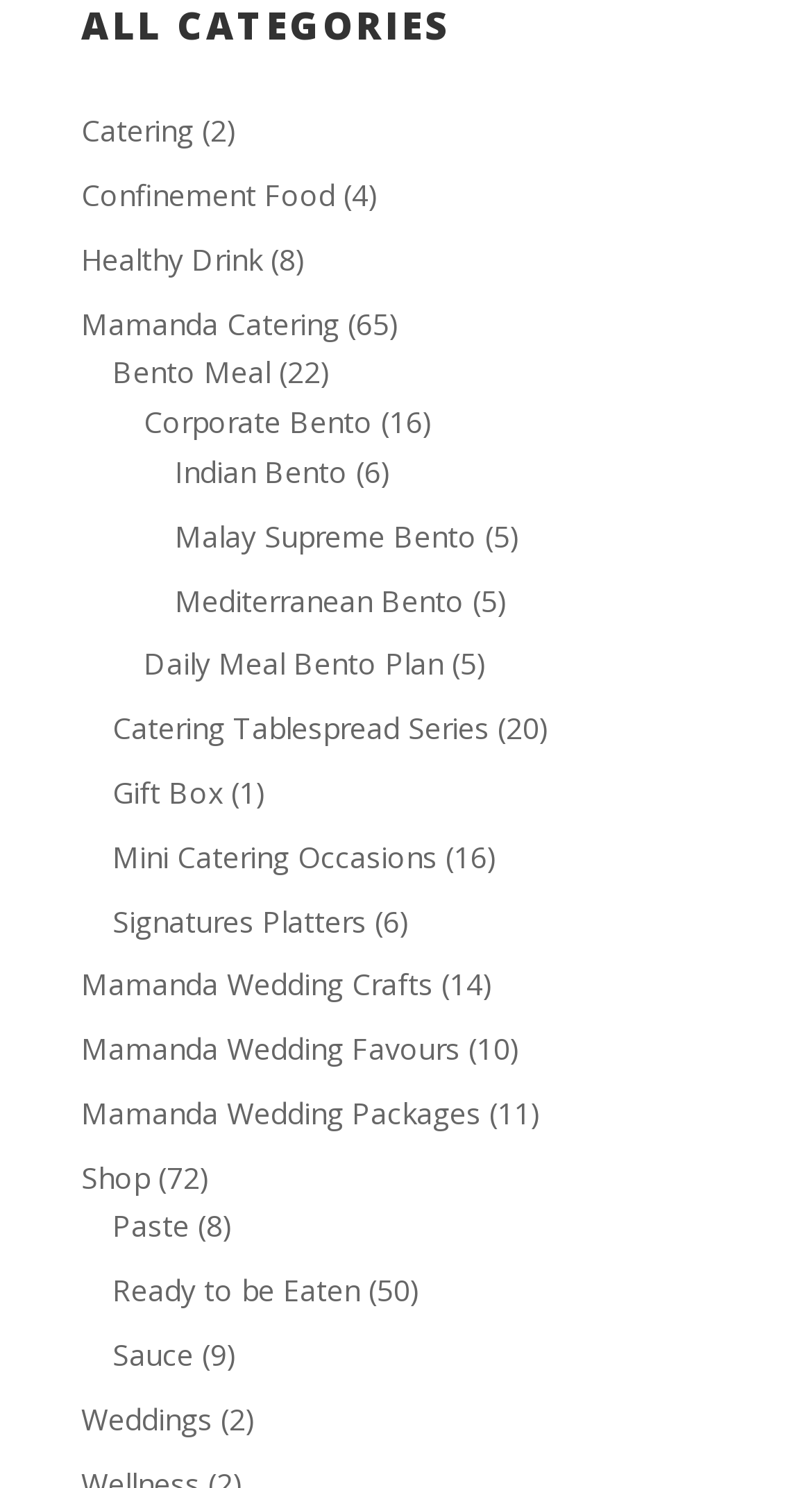Please give a concise answer to this question using a single word or phrase: 
What is the category with the most products?

Mamanda Catering